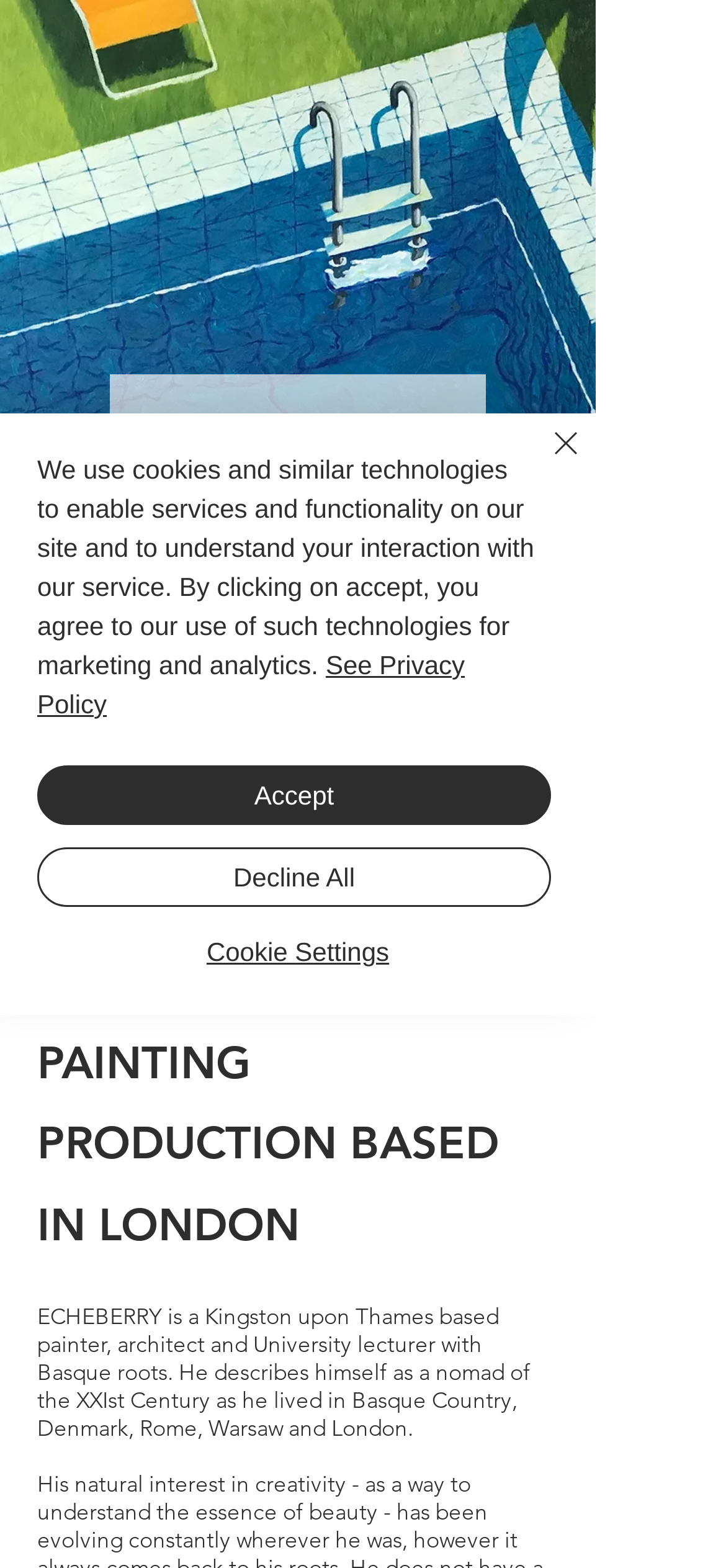Provide the bounding box coordinates of the HTML element this sentence describes: "See Privacy Policy".

[0.051, 0.414, 0.64, 0.458]